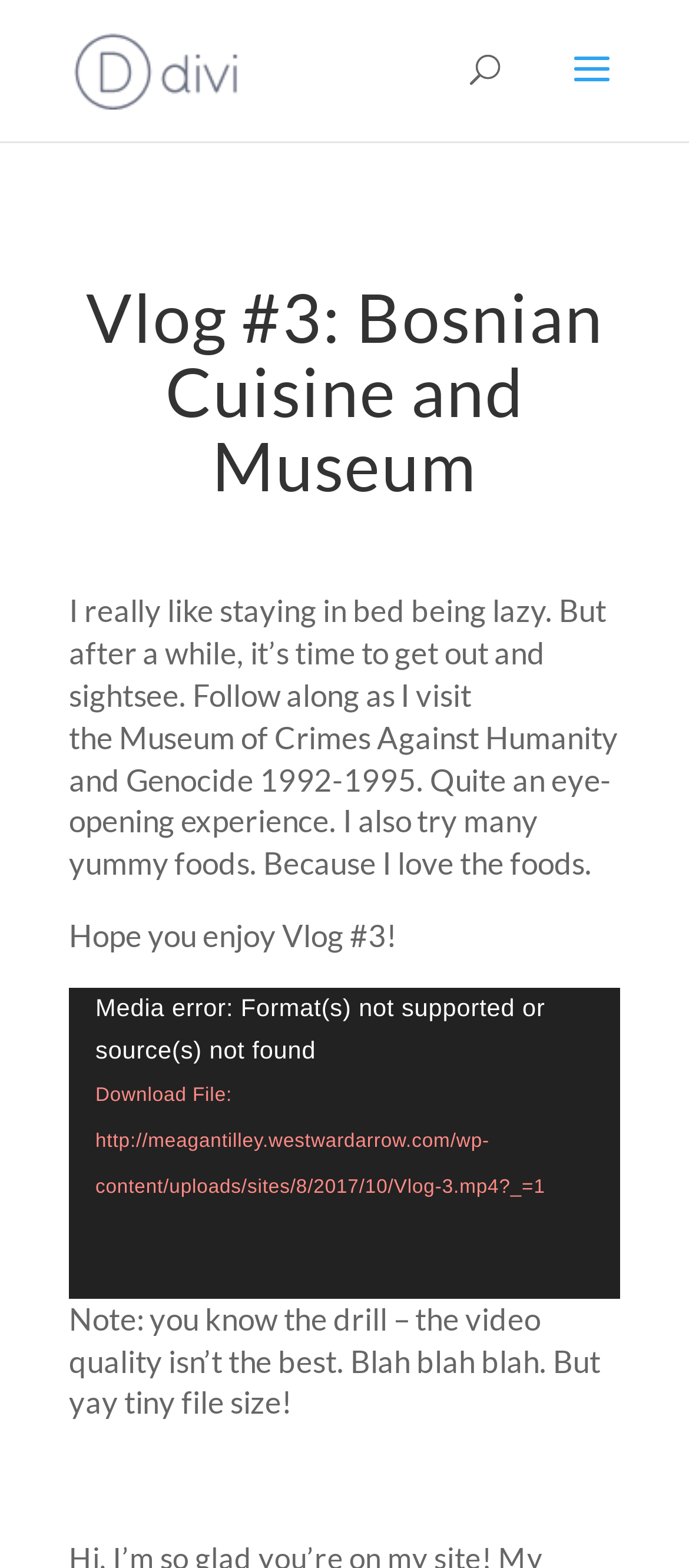What can be done with the video file?
From the screenshot, provide a brief answer in one word or phrase.

Download